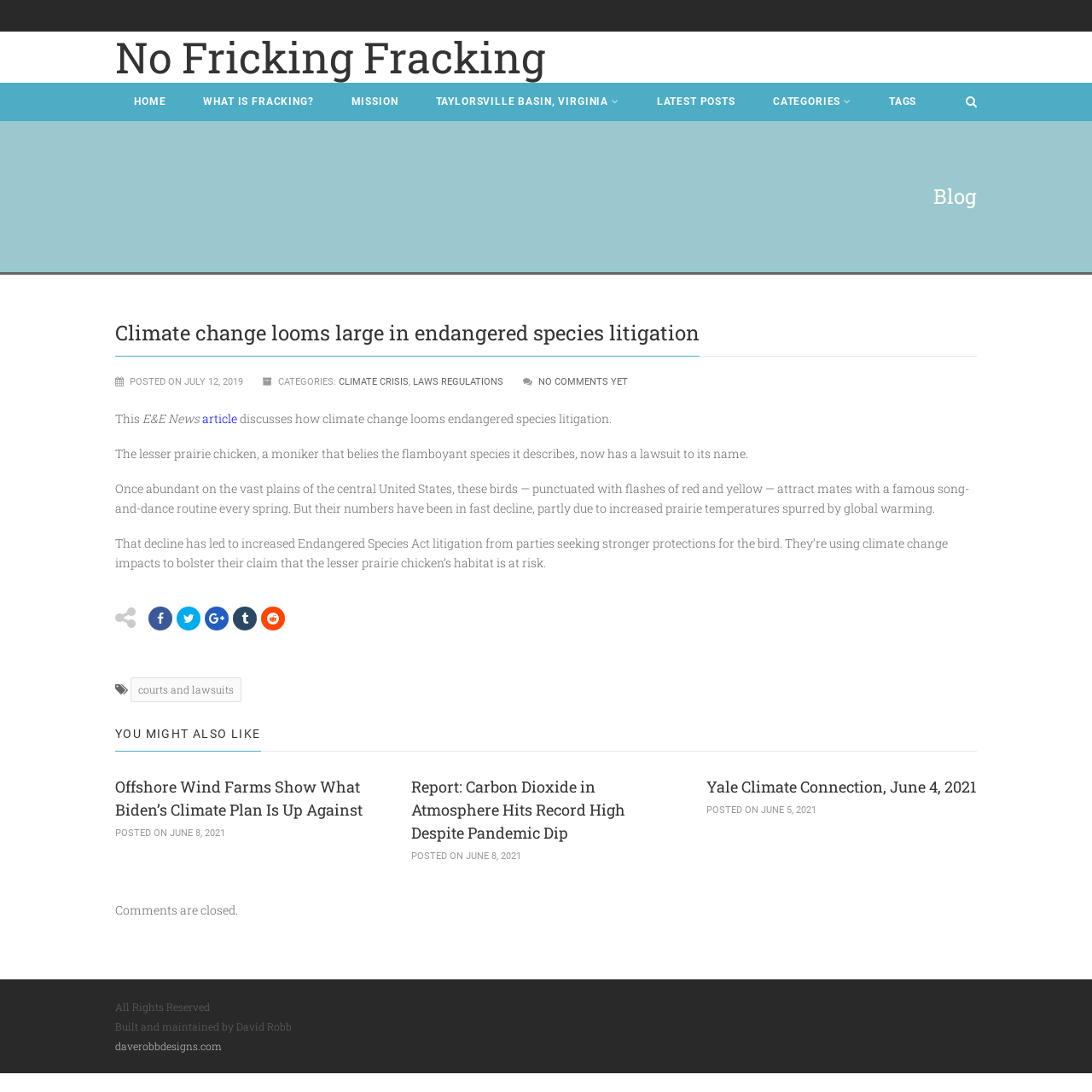Show the bounding box coordinates for the HTML element described as: "title="Tweet"".

[0.162, 0.555, 0.184, 0.577]